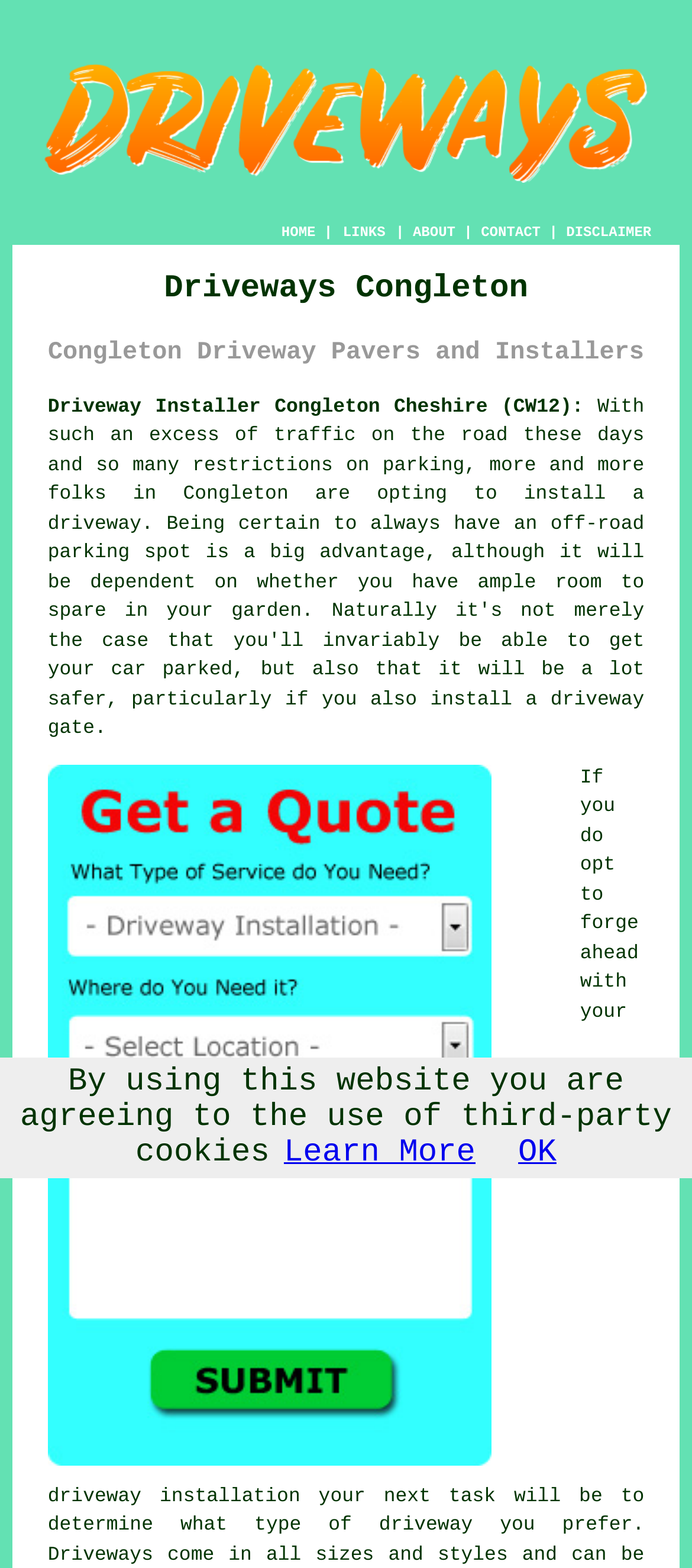Determine the bounding box coordinates of the element's region needed to click to follow the instruction: "Click the HOME link". Provide these coordinates as four float numbers between 0 and 1, formatted as [left, top, right, bottom].

[0.407, 0.144, 0.456, 0.154]